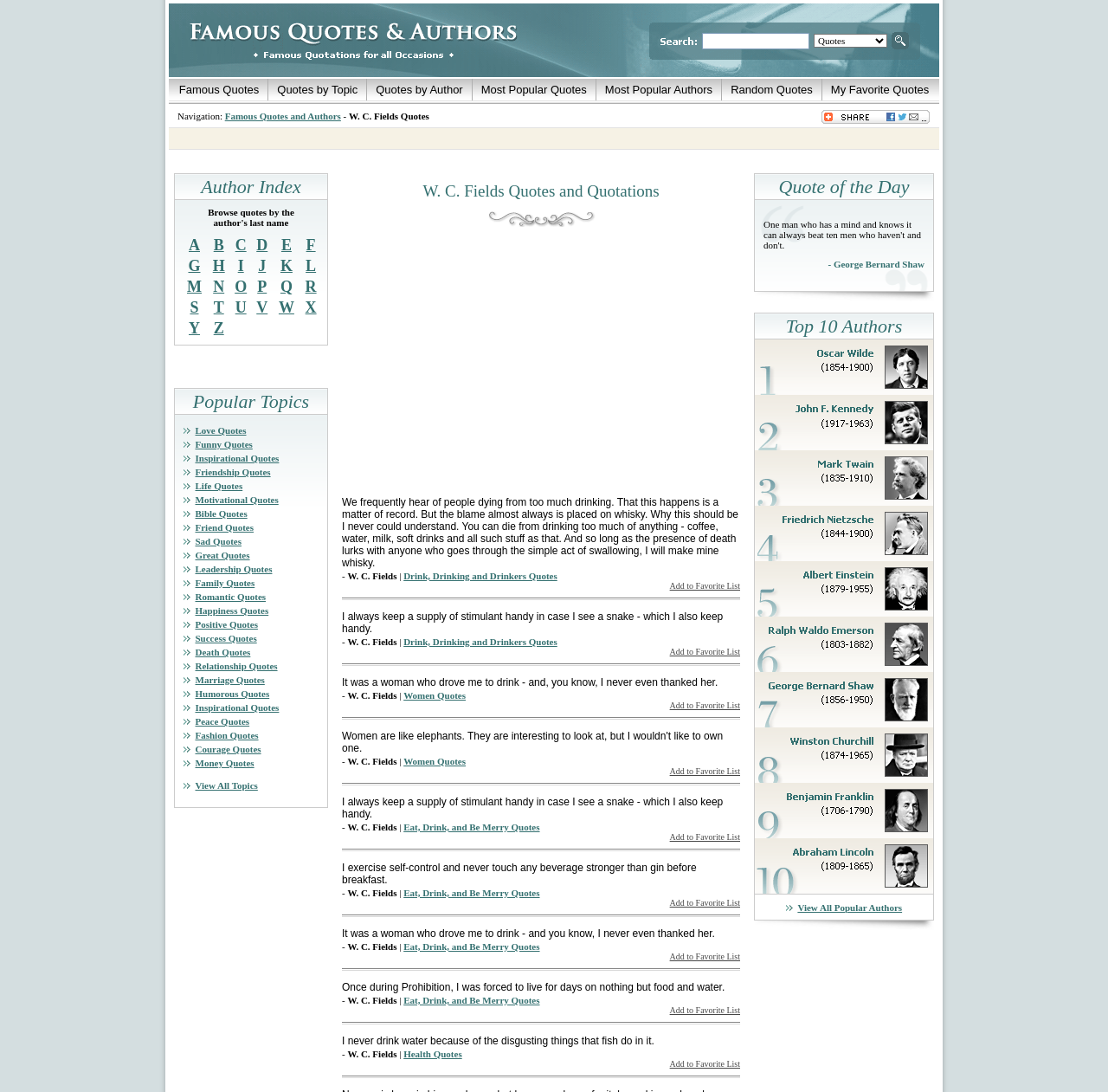Answer the question below using just one word or a short phrase: 
What is the purpose of the textbox in the 'Quotes Submit' section?

To input quotes